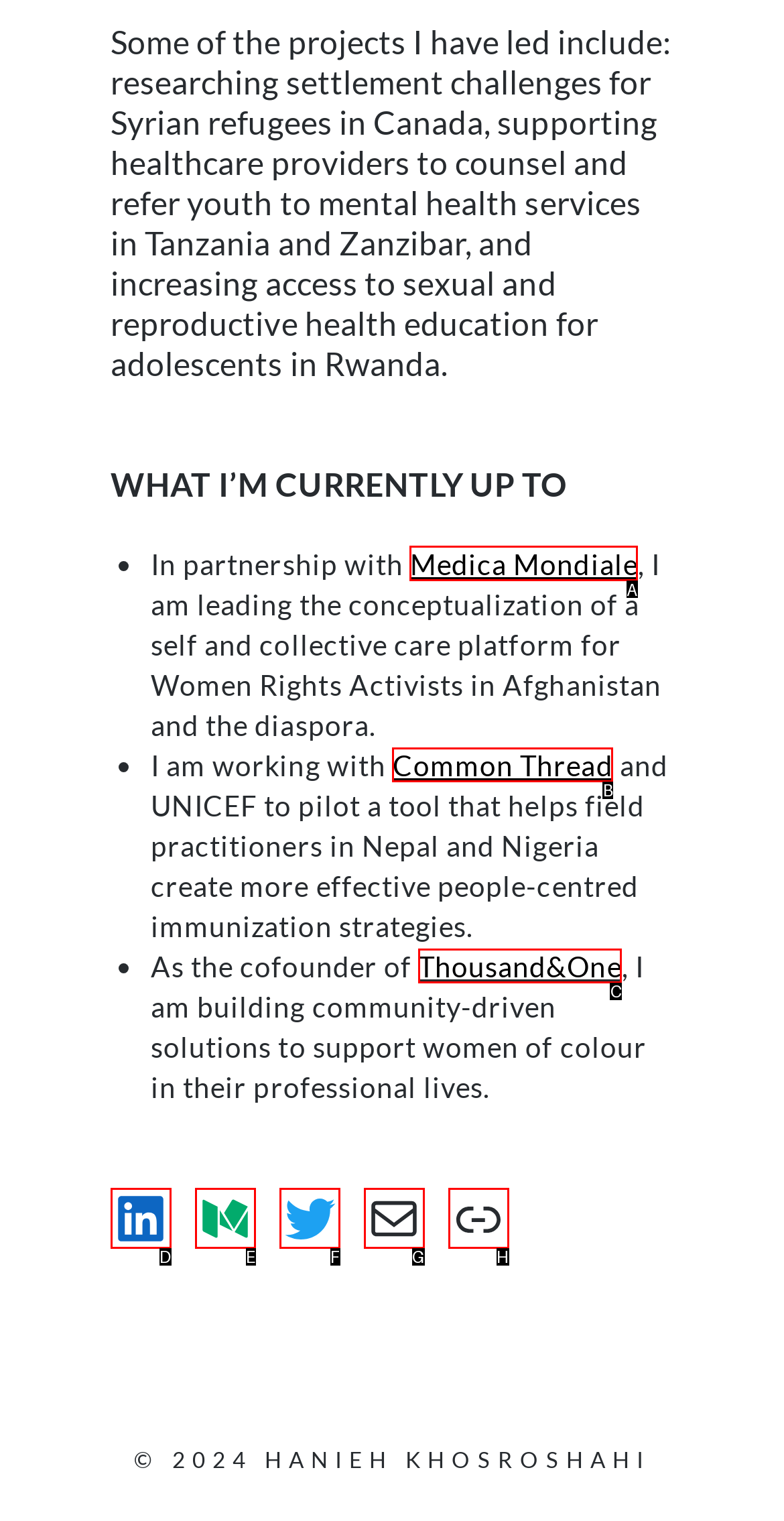Tell me which letter corresponds to the UI element that will allow you to Click on Medica Mondiale. Answer with the letter directly.

A